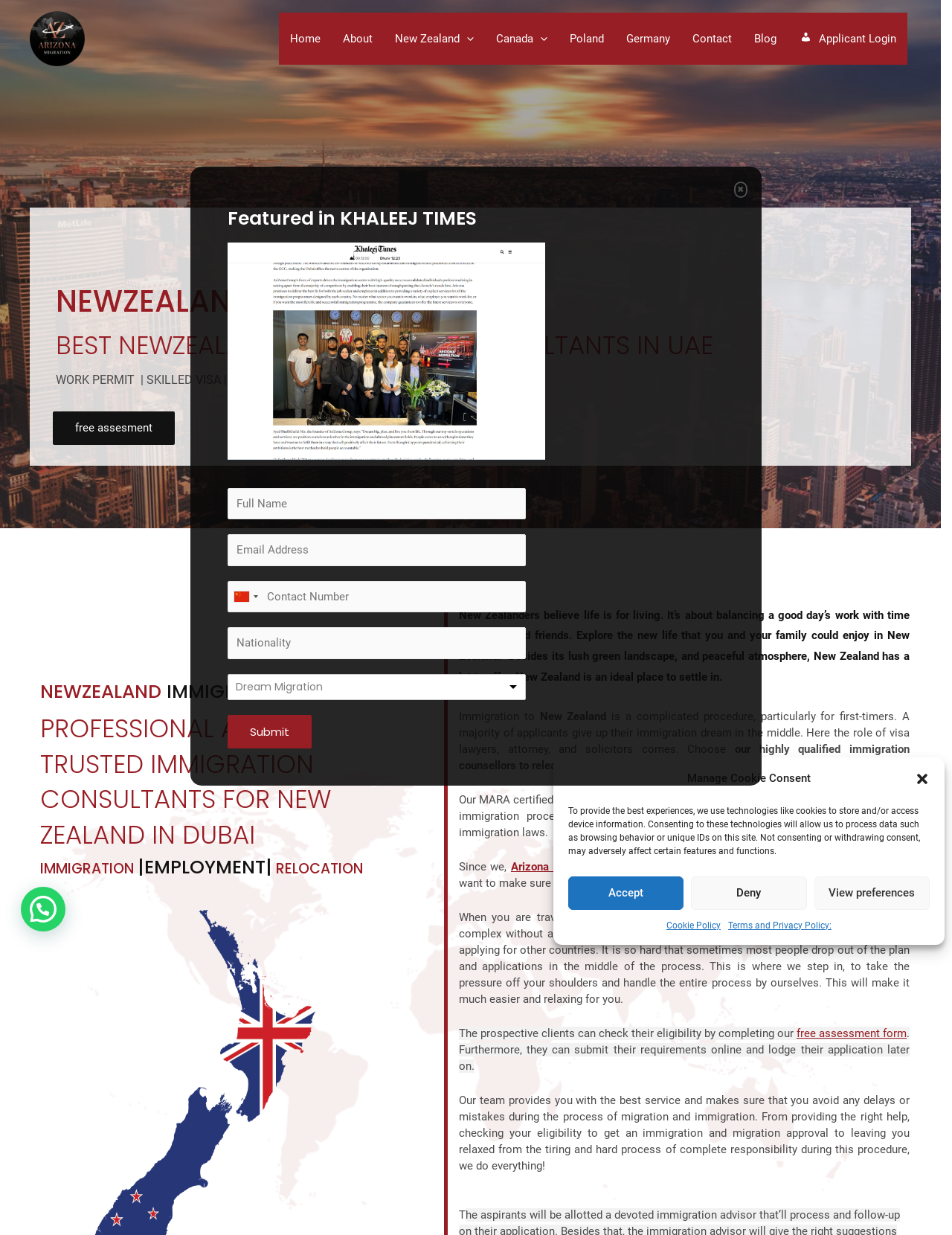Pinpoint the bounding box coordinates of the clickable element needed to complete the instruction: "click the free assessment button". The coordinates should be provided as four float numbers between 0 and 1: [left, top, right, bottom].

[0.055, 0.333, 0.184, 0.36]